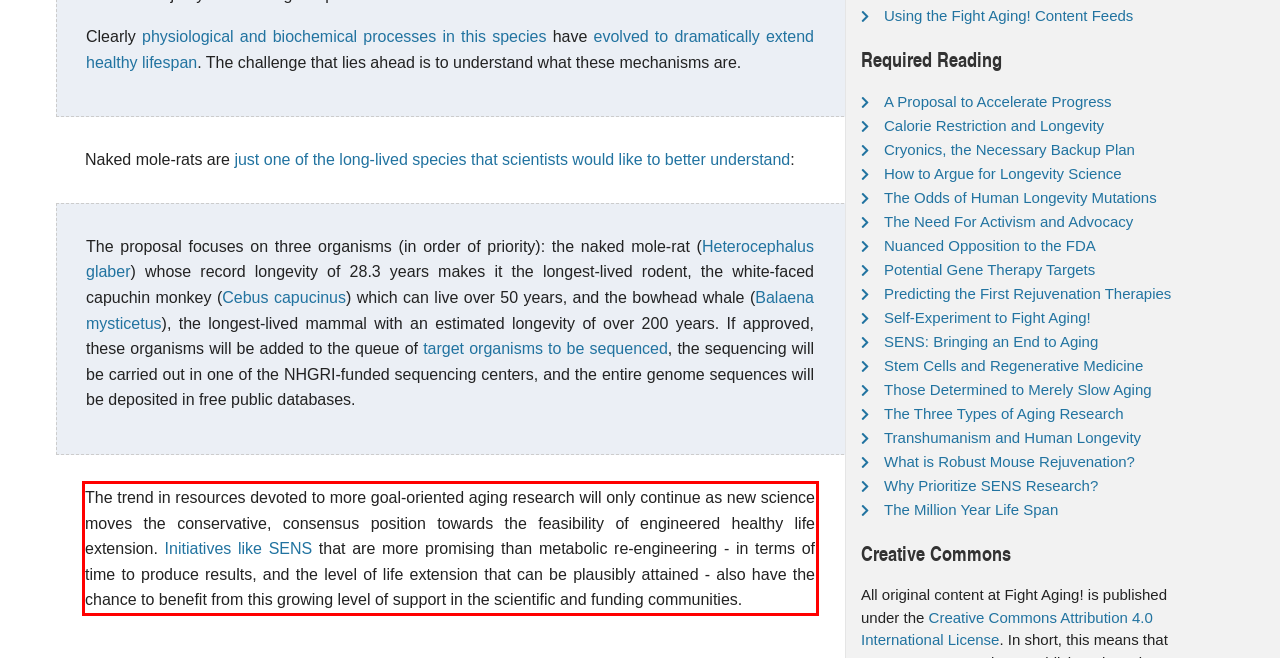Given a webpage screenshot, identify the text inside the red bounding box using OCR and extract it.

The trend in resources devoted to more goal-oriented aging research will only continue as new science moves the conservative, consensus position towards the feasibility of engineered healthy life extension. Initiatives like SENS that are more promising than metabolic re-engineering - in terms of time to produce results, and the level of life extension that can be plausibly attained - also have the chance to benefit from this growing level of support in the scientific and funding communities.